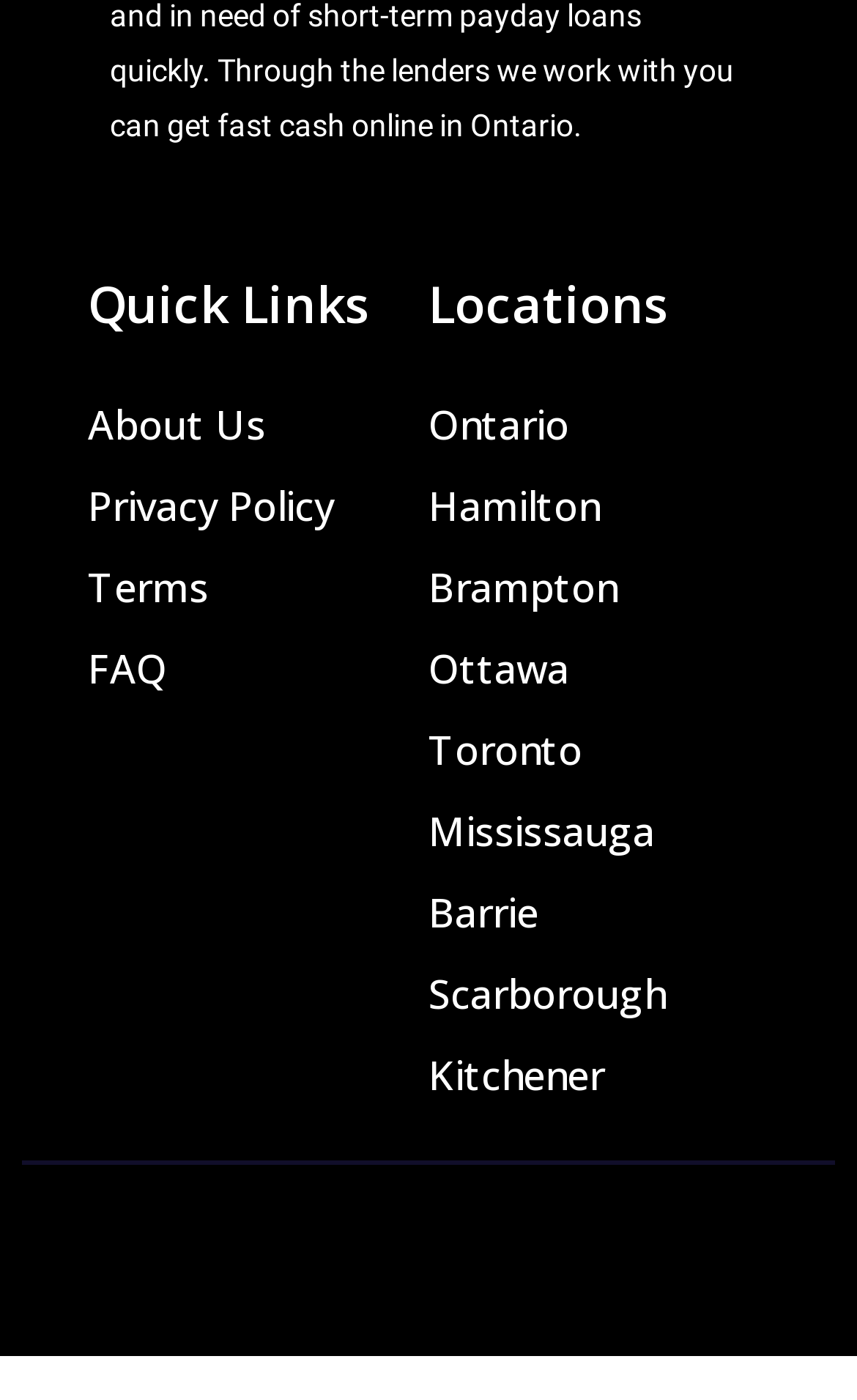Please provide a short answer using a single word or phrase for the question:
How many links are under 'Locations'?

7